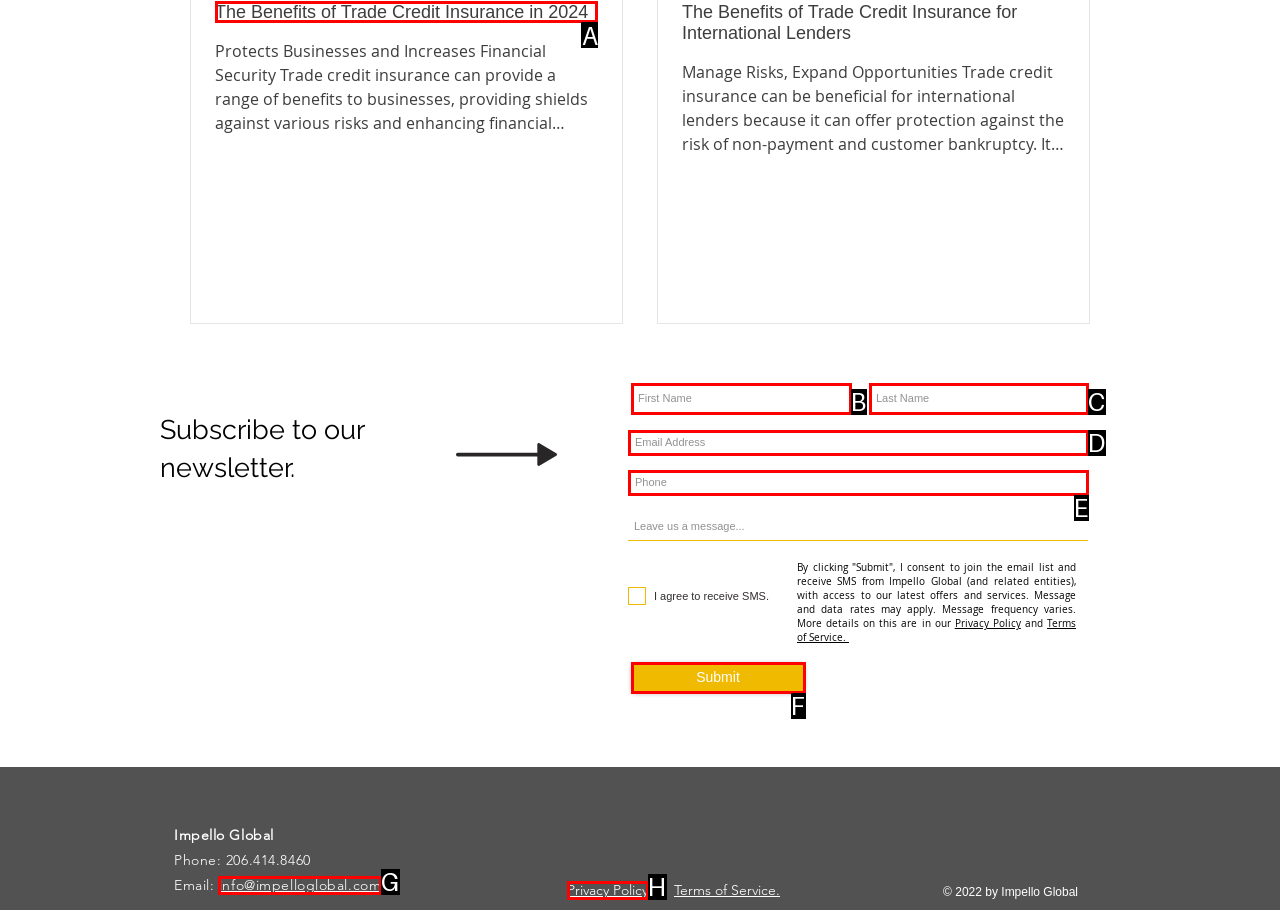Based on the choices marked in the screenshot, which letter represents the correct UI element to perform the task: Click on the link to learn about the benefits of trade credit insurance in 2024?

A